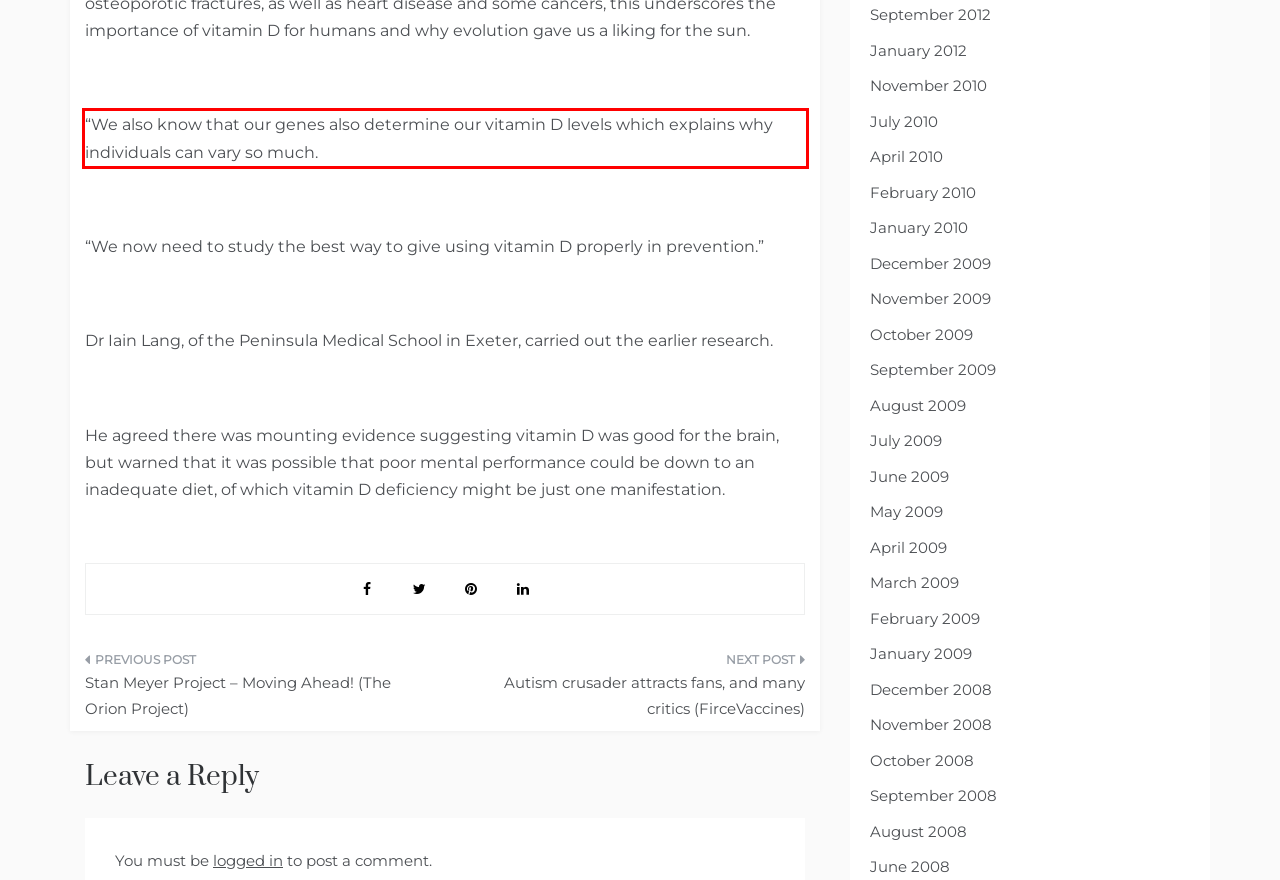You have a screenshot of a webpage where a UI element is enclosed in a red rectangle. Perform OCR to capture the text inside this red rectangle.

“We also know that our genes also determine our vitamin D levels which explains why individuals can vary so much.